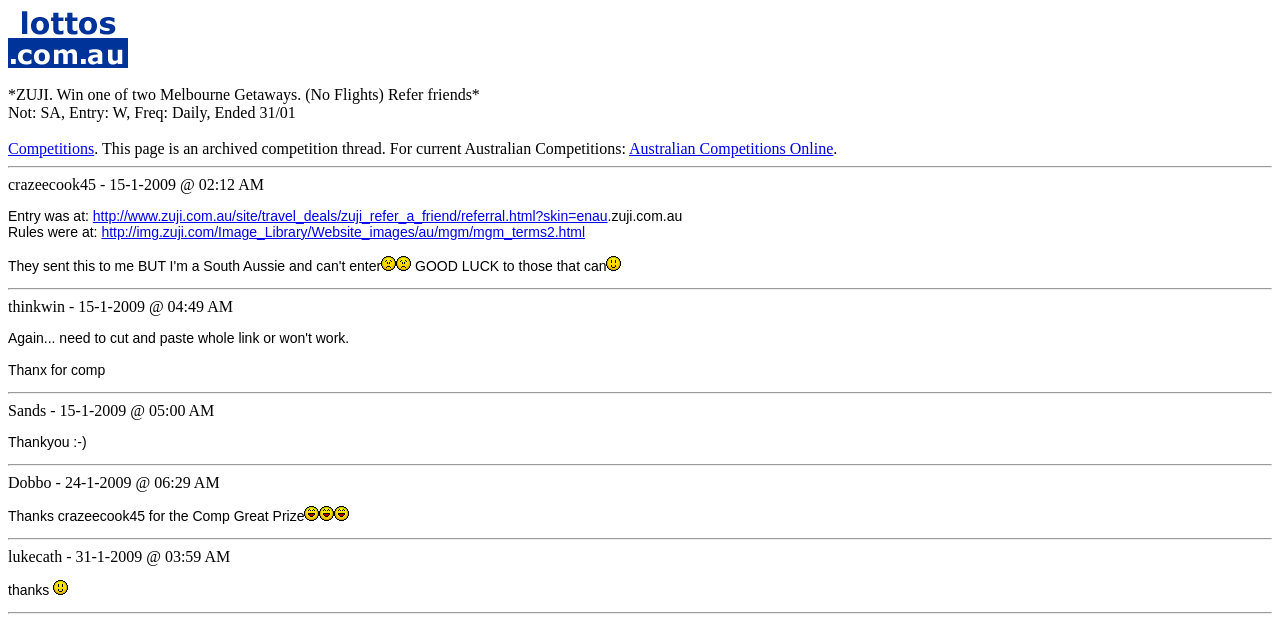Provide the bounding box coordinates of the HTML element described by the text: "http://img.zuji.com/Image_Library/Website_images/au/mgm/mgm_terms2.html". The coordinates should be in the format [left, top, right, bottom] with values between 0 and 1.

[0.079, 0.349, 0.457, 0.374]